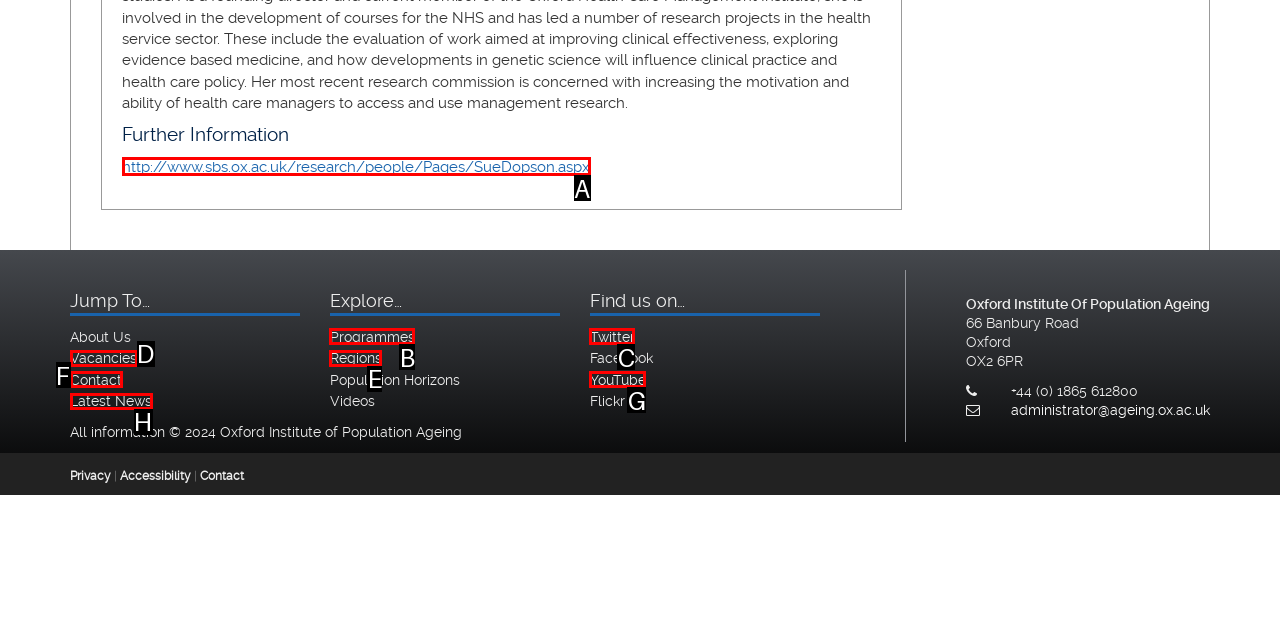Determine which HTML element corresponds to the description: About 12%. Provide the letter of the correct option.

None